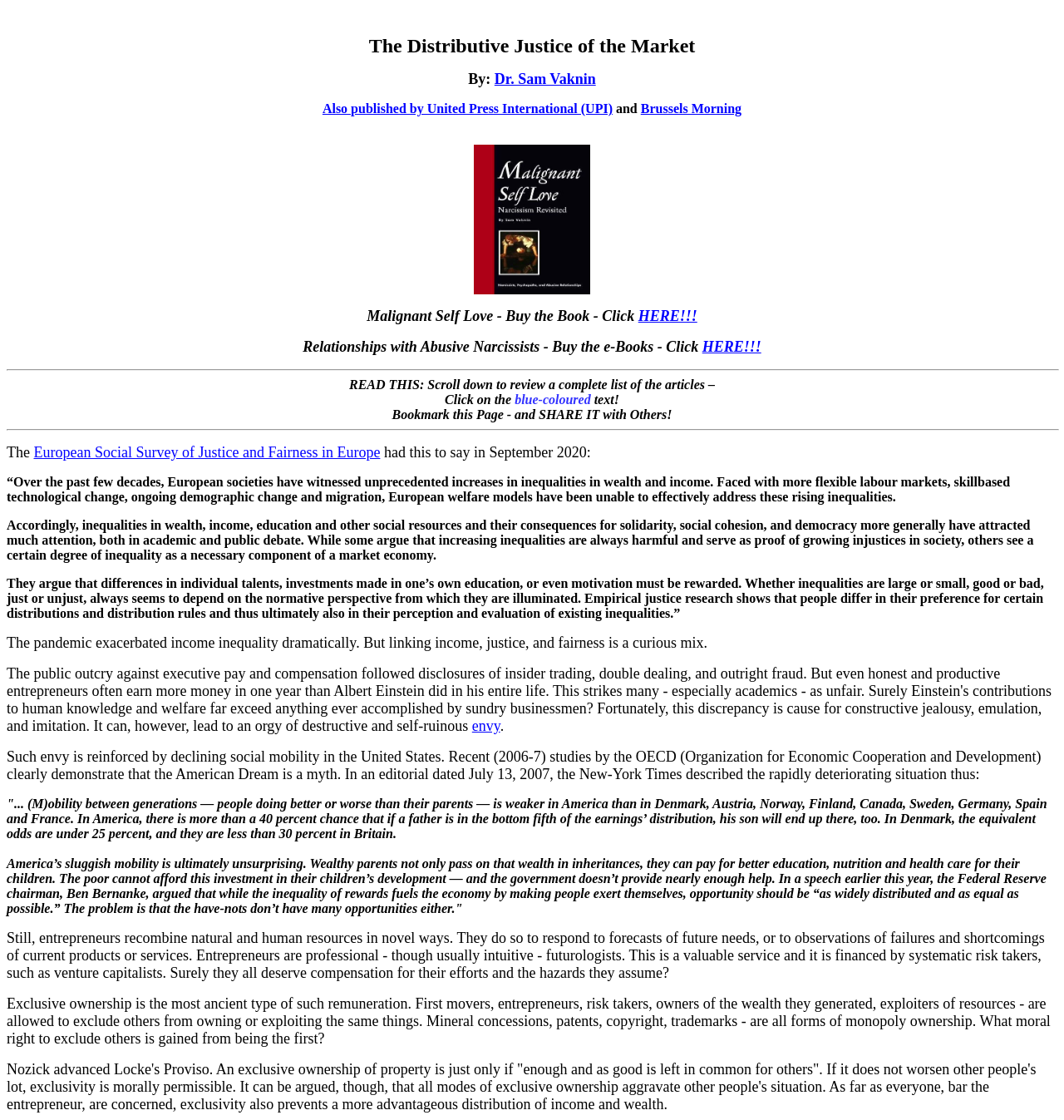Identify the bounding box of the HTML element described here: "Dr. Sam Vaknin". Provide the coordinates as four float numbers between 0 and 1: [left, top, right, bottom].

[0.465, 0.065, 0.56, 0.077]